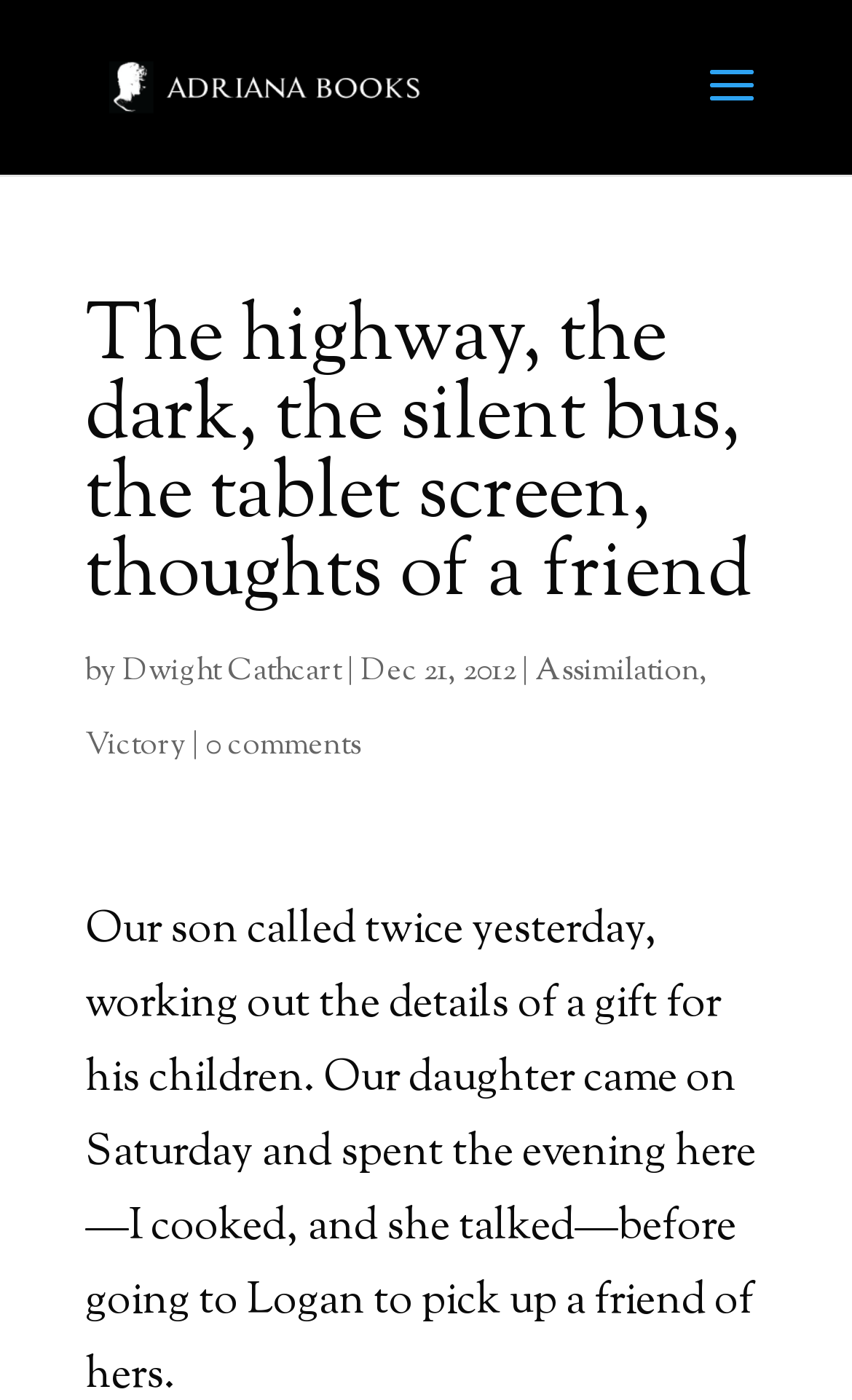How many comments does the post have?
Using the image, provide a detailed and thorough answer to the question.

The number of comments can be found by looking at the link '0 comments' which is located below the title of the post.